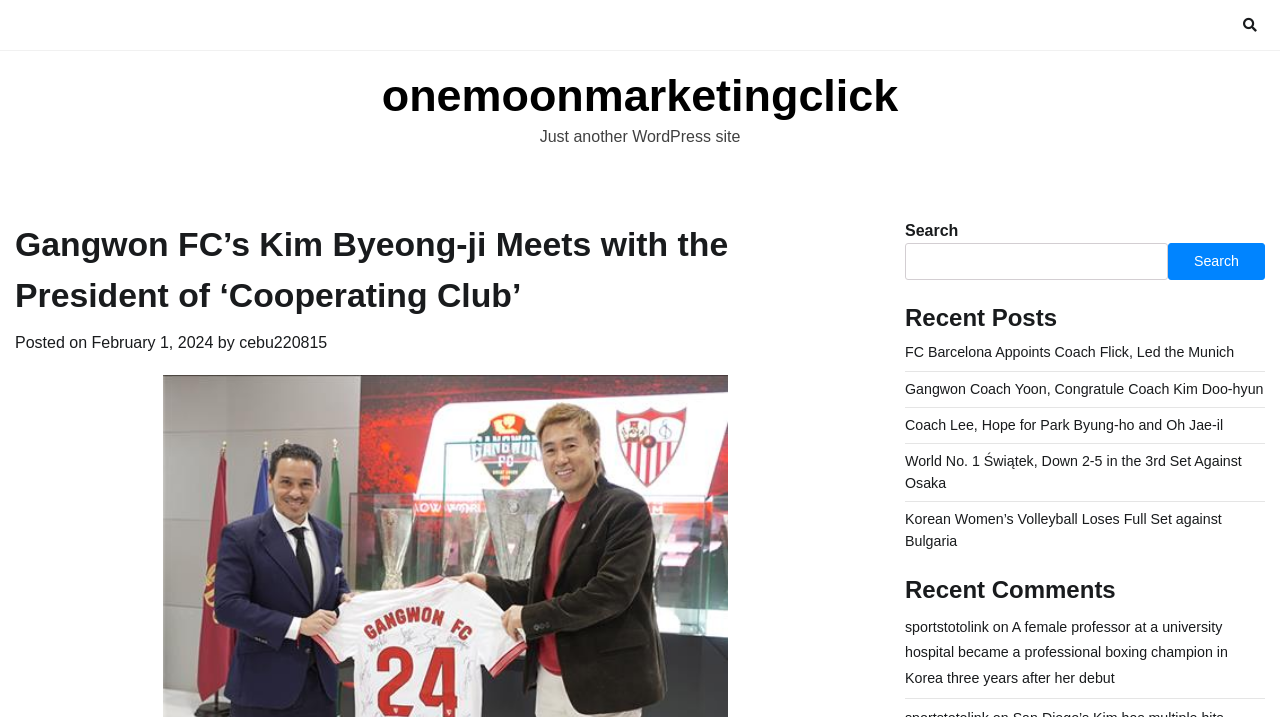Can you identify the bounding box coordinates of the clickable region needed to carry out this instruction: 'Buy your ticket'? The coordinates should be four float numbers within the range of 0 to 1, stated as [left, top, right, bottom].

None